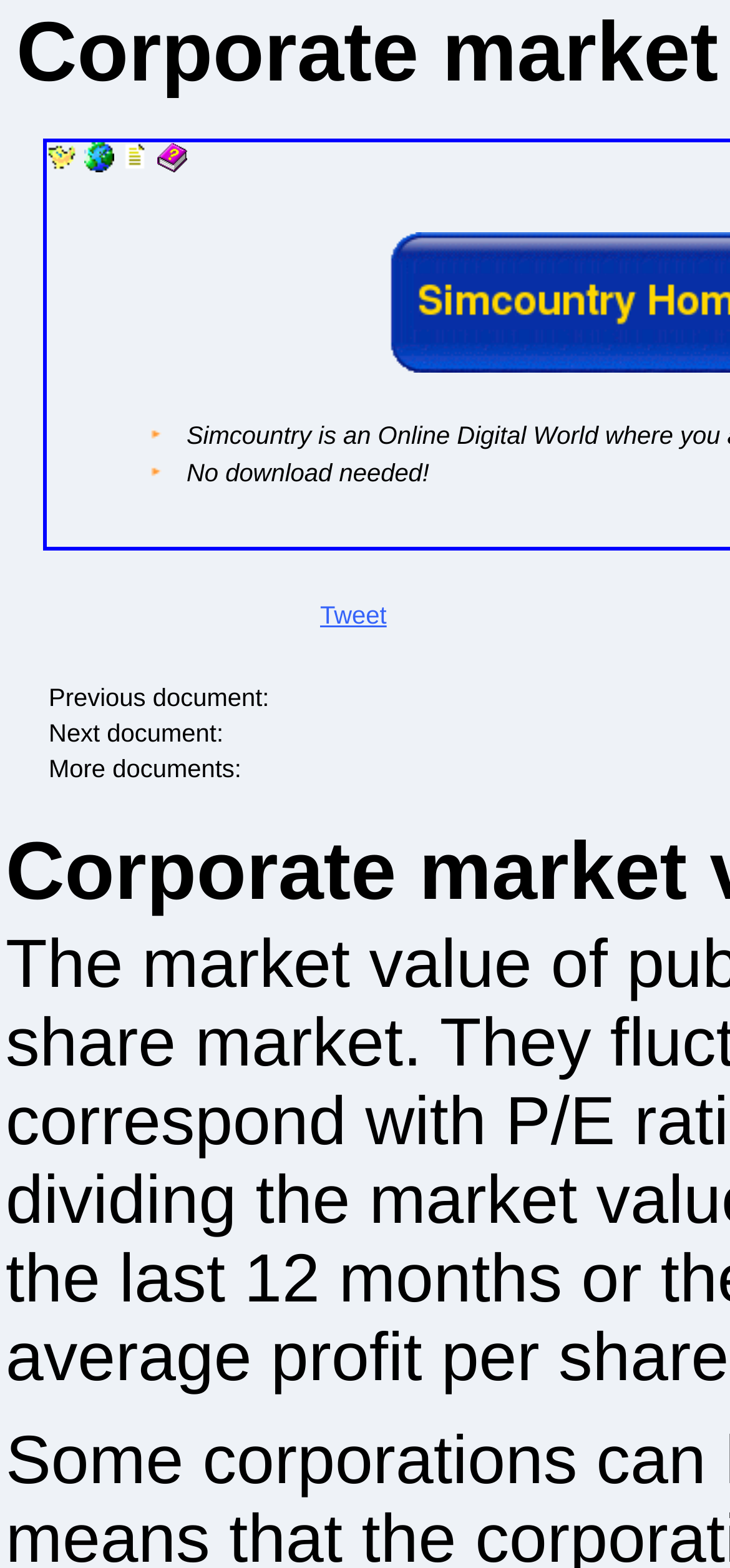What is the shape of the icon next to 'Simcountry Home'?
Please provide a single word or phrase as your answer based on the screenshot.

Image